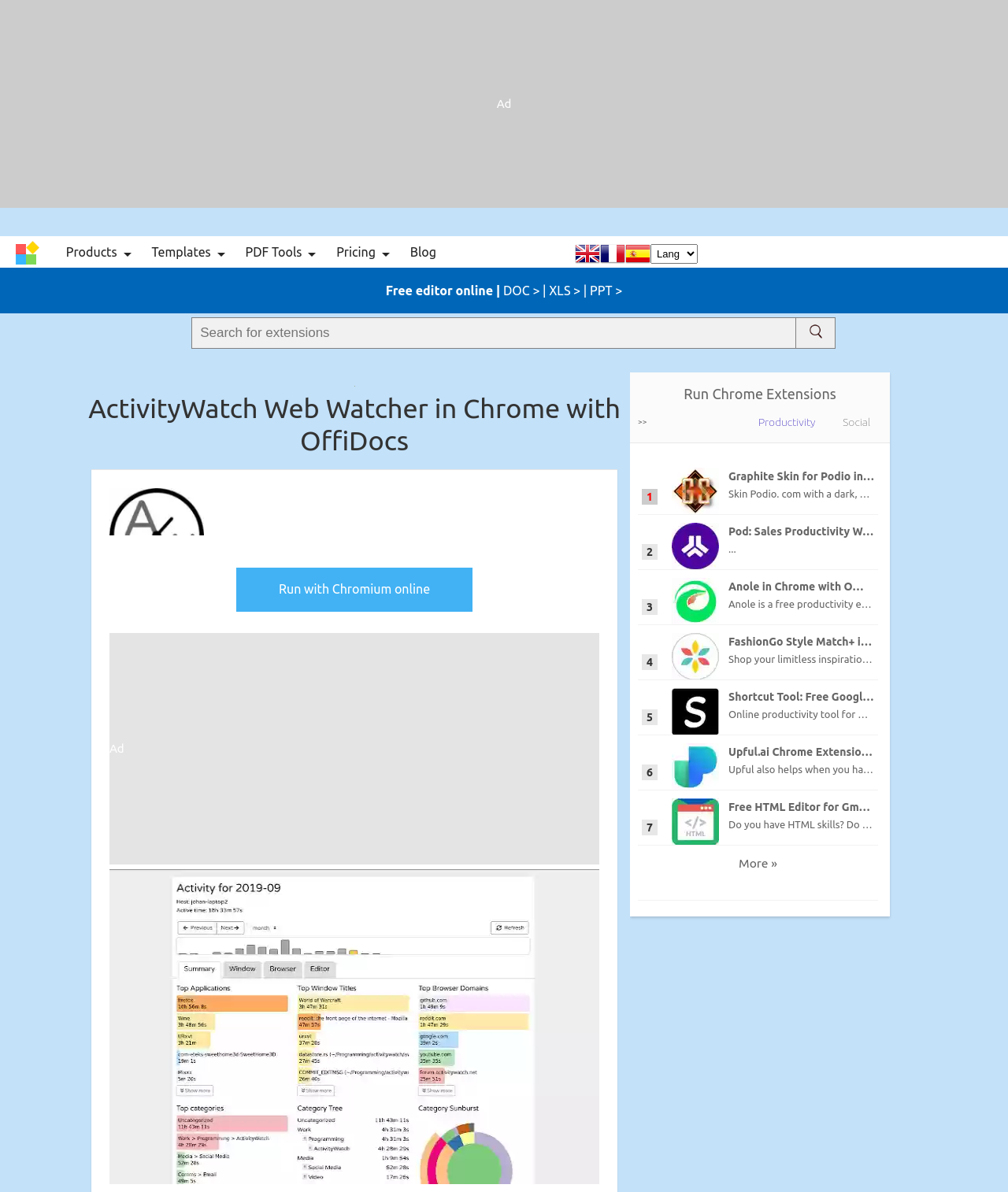What is the name of the first extension listed?
Kindly answer the question with as much detail as you can.

I found the answer by looking at the first description list, which has the text 'Graphite Skin for Podio' as the title of the extension.